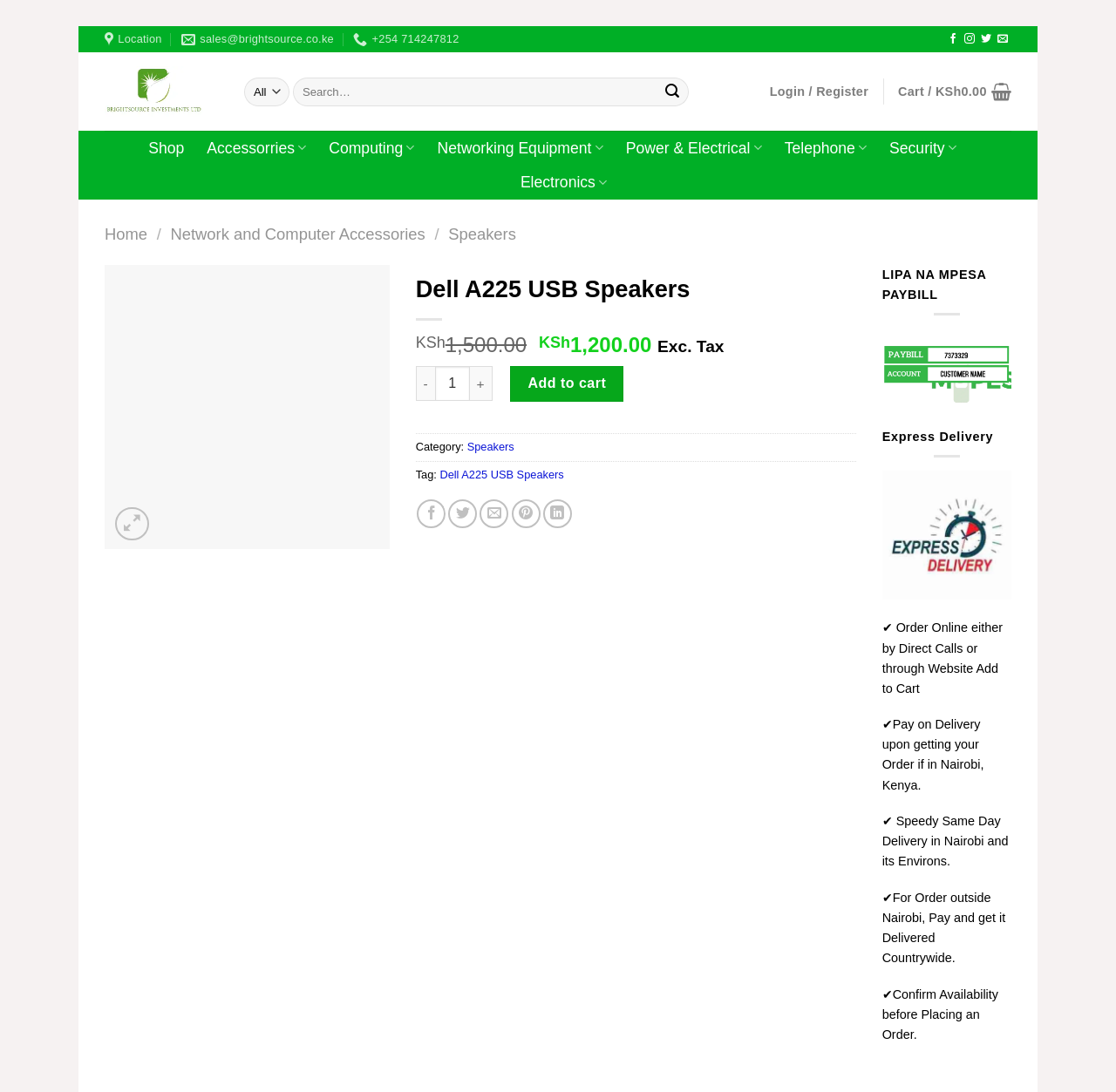Locate the coordinates of the bounding box for the clickable region that fulfills this instruction: "Search for products".

[0.219, 0.071, 0.619, 0.098]